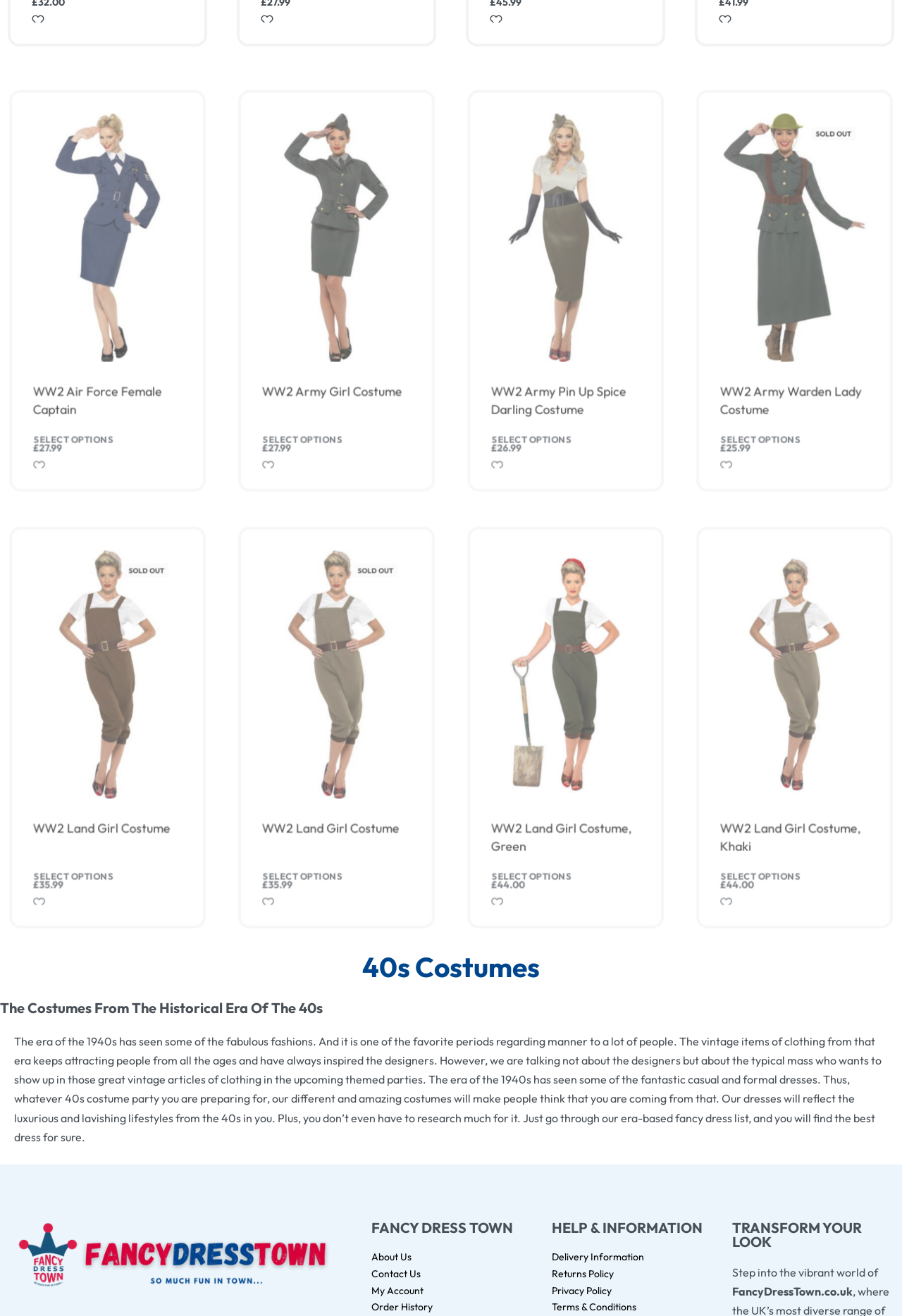Please predict the bounding box coordinates of the element's region where a click is necessary to complete the following instruction: "View product details". The coordinates should be represented by four float numbers between 0 and 1, i.e., [left, top, right, bottom].

[0.039, 0.11, 0.199, 0.292]